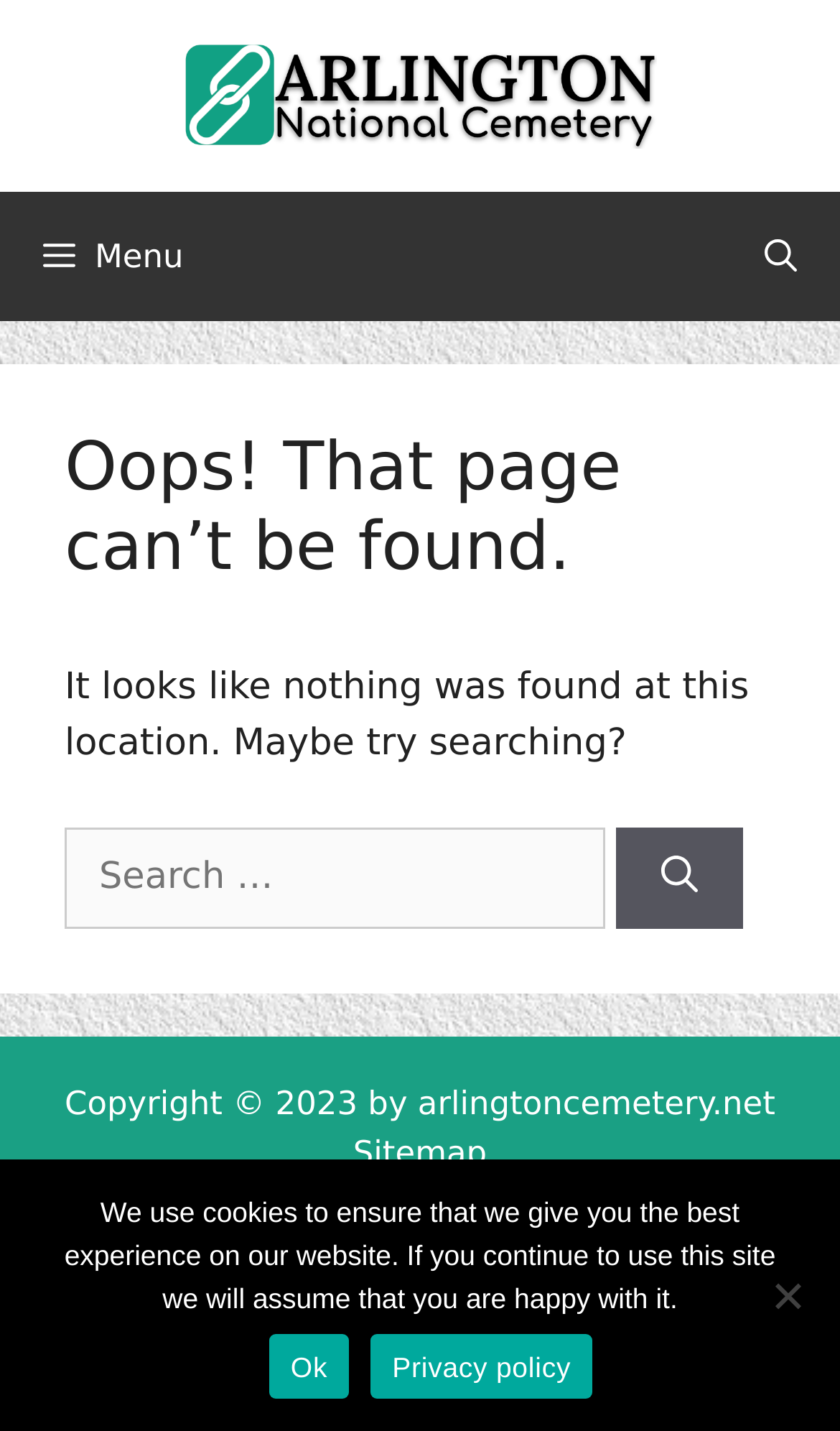Could you please study the image and provide a detailed answer to the question:
What is the copyright year of the website?

The copyright year can be found in the footer section of the page, where it is written as 'Copyright © 2023 by arlingtoncemetery.net'.